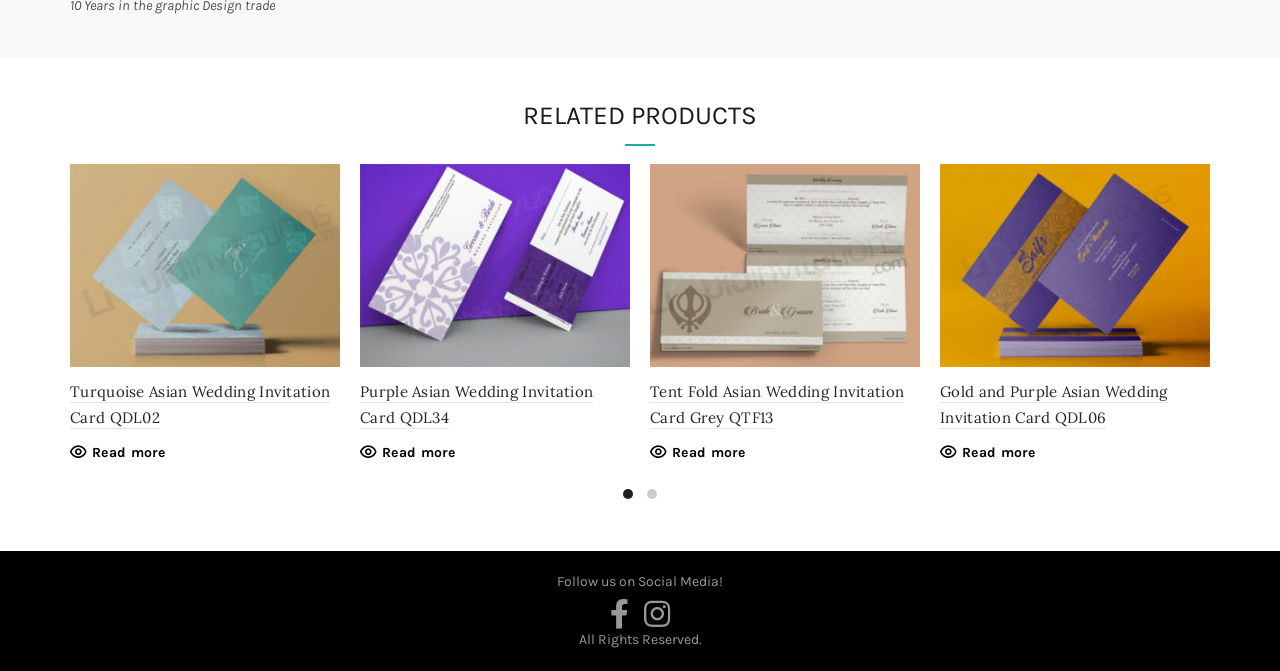From the image, can you give a detailed response to the question below:
What is the name of the first product listed?

I looked at the first link and image under the 'RELATED PRODUCTS' heading, and the name of the product is 'Pakistani and Indian Invitation Wedding Cards UK'.